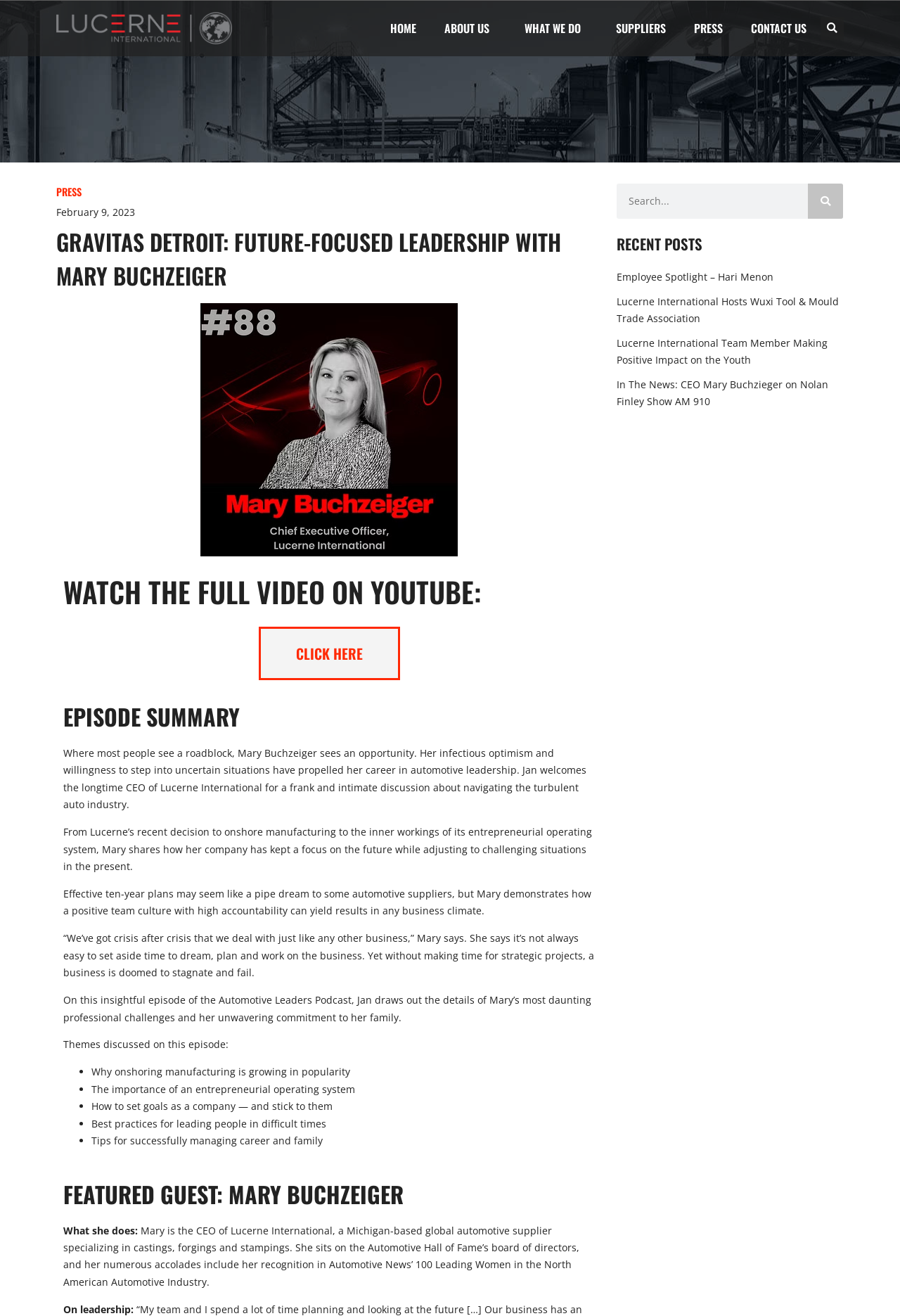Using the provided description February 9, 2023, find the bounding box coordinates for the UI element. Provide the coordinates in (top-left x, top-left y, bottom-right x, bottom-right y) format, ensuring all values are between 0 and 1.

[0.062, 0.155, 0.15, 0.168]